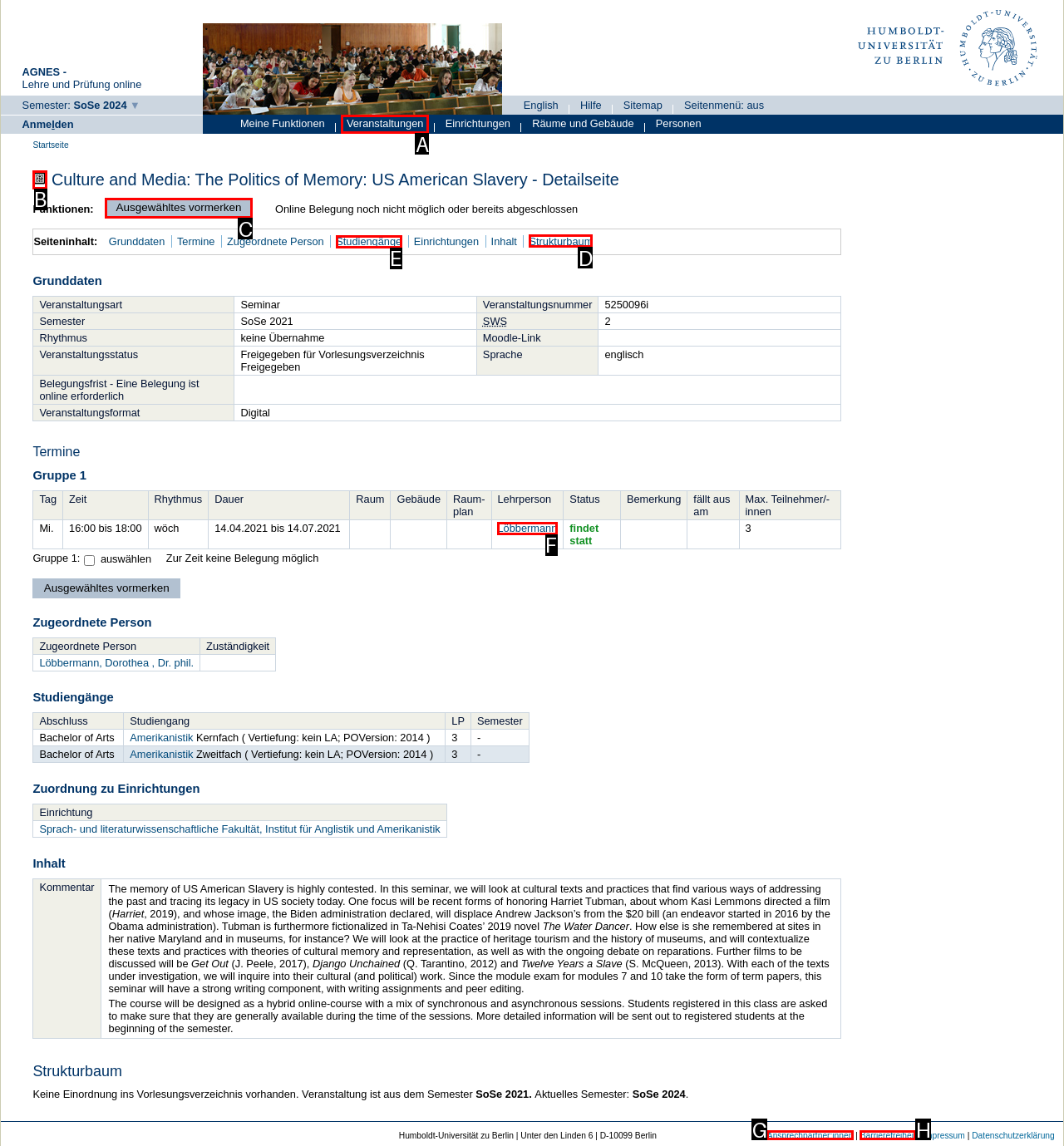Tell me the letter of the correct UI element to click for this instruction: Click the 'Strukturbaum' link. Answer with the letter only.

D